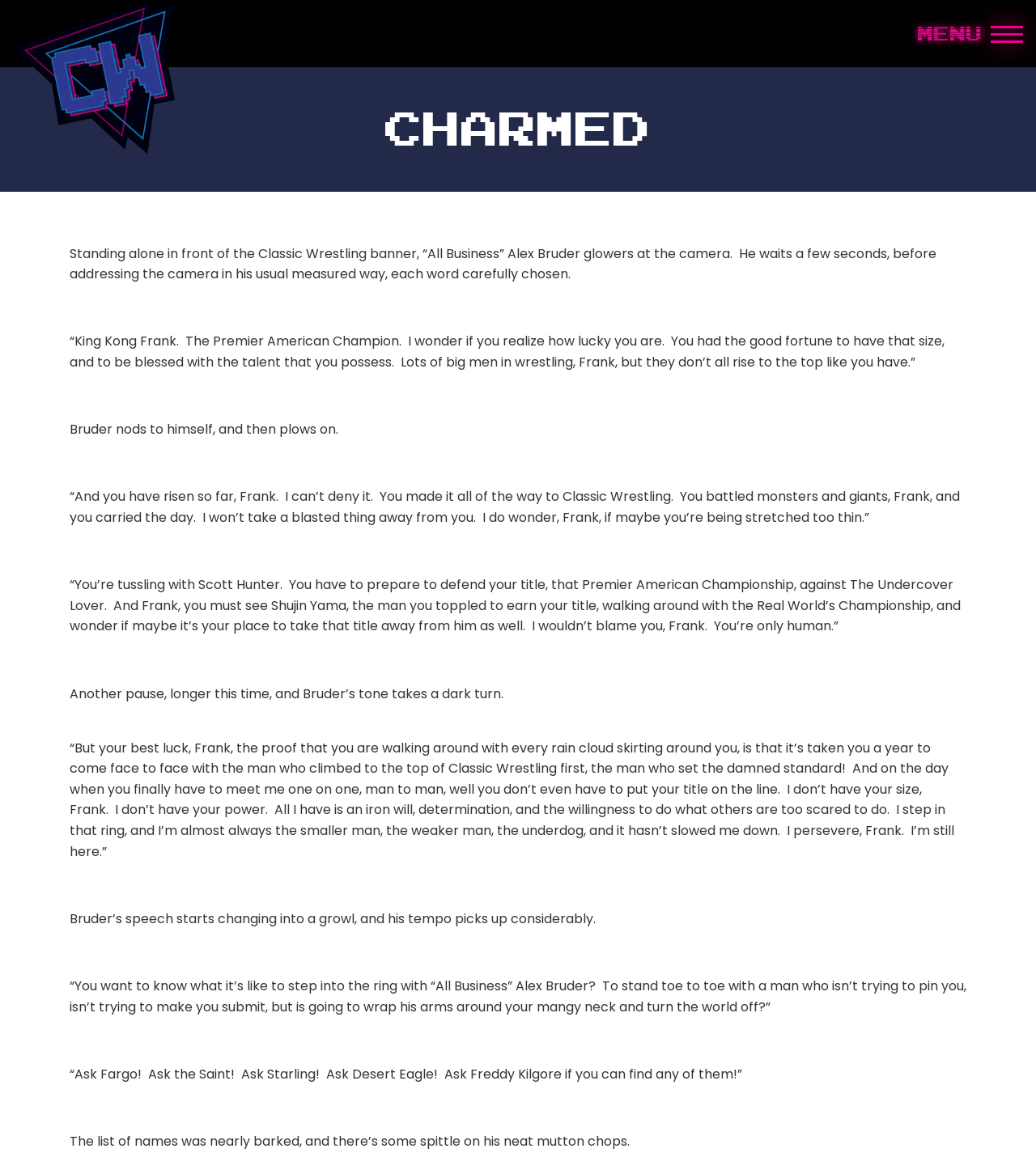Use the details in the image to answer the question thoroughly: 
What is the name of the championship mentioned?

The text on the webpage mentions 'that Premier American Championship', which suggests that it is a championship title in the wrestling context.